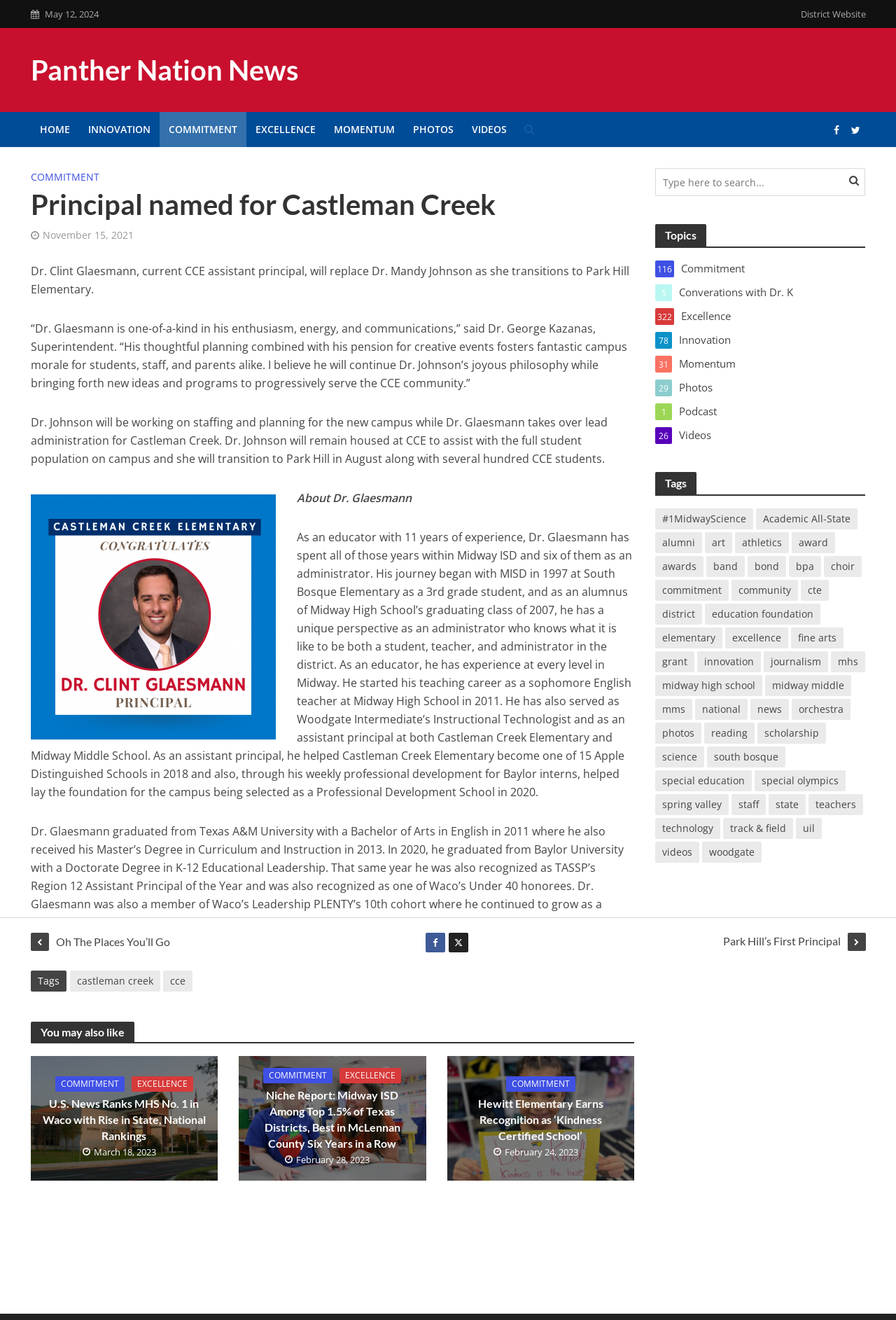For the given element description Park Hill’s First Principal, determine the bounding box coordinates of the UI element. The coordinates should follow the format (top-left x, top-left y, bottom-right x, bottom-right y) and be within the range of 0 to 1.

[0.807, 0.707, 0.966, 0.72]